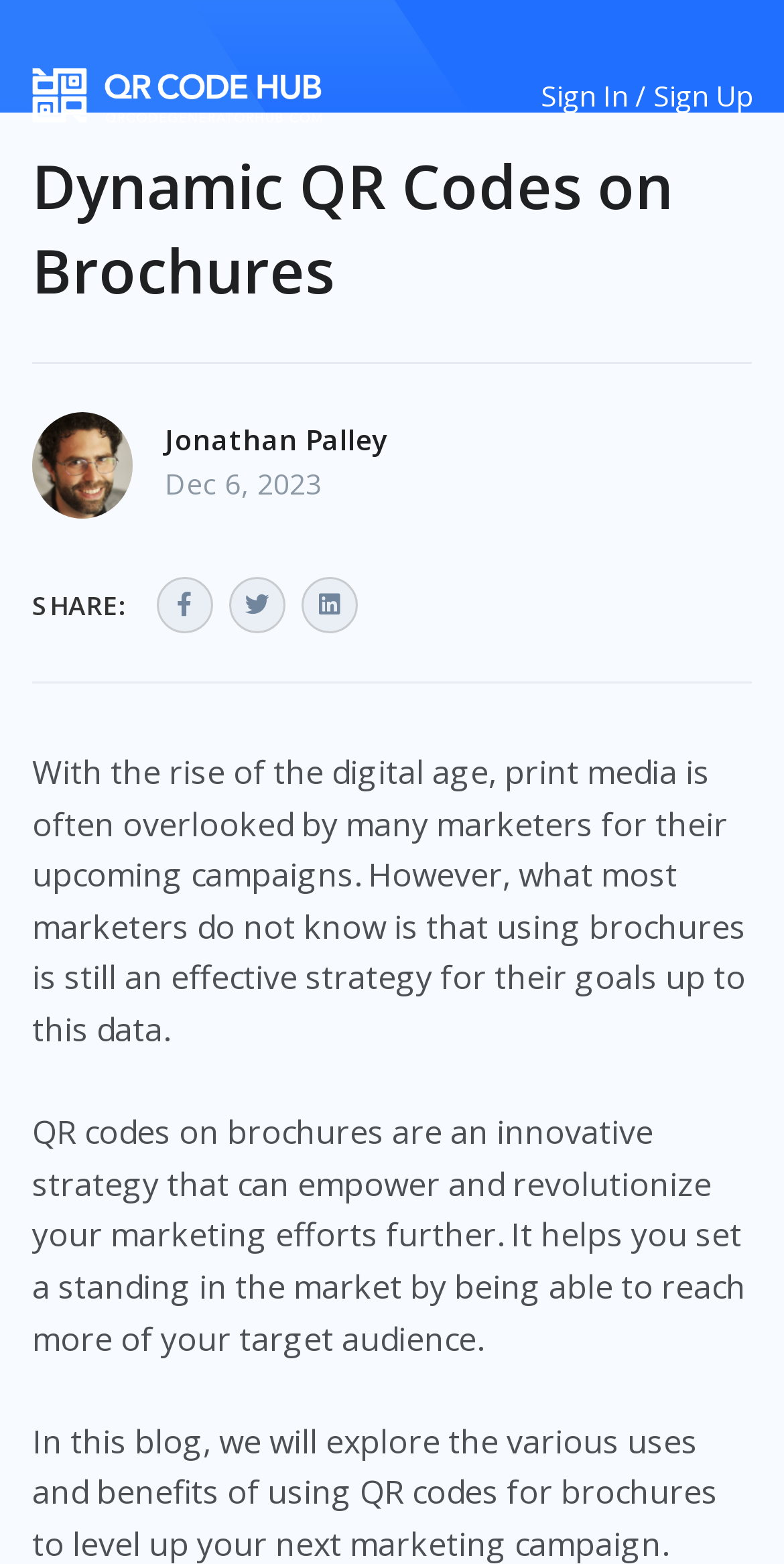What is the logo of the website?
Can you give a detailed and elaborate answer to the question?

The logo of the website can be found by looking at the image element with the description 'QR Code Generator Hub Logo'. This indicates that the logo of the website is the QR Code Generator Hub Logo.